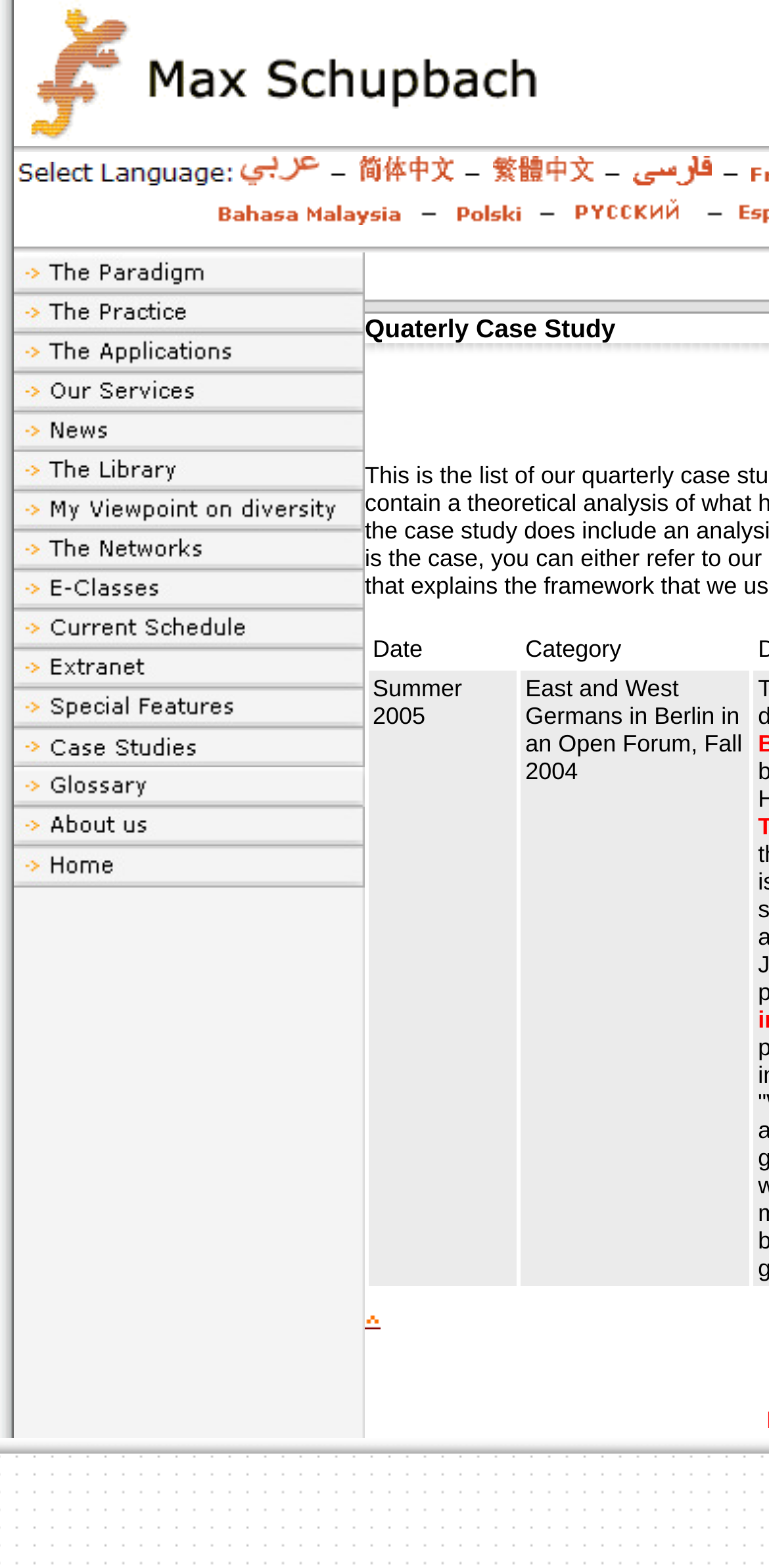Create a detailed narrative describing the layout and content of the webpage.

The webpage is titled "maxfxx - Case Studies". At the top, there is a small image on the left, followed by a row of language selection options, including Arabic, Chinese simplified, Chinese traditional, Farsi, Malay, Polish, and Russian. Each language option is accompanied by a small flag icon.

Below the language selection options, there is a horizontal menu bar with 13 items: The Paradigm, The Practice, The Applications, Our Services, News, The Library, The Networks, E Classes, Current Schedule, Extranets (opens in a new page), Special Feature, Case Studies, and Glossary. Each menu item is a link, and some of them have a small icon next to the text.

The rest of the page is empty, with no visible content or images. The focus is on the menu bar and language selection options at the top.